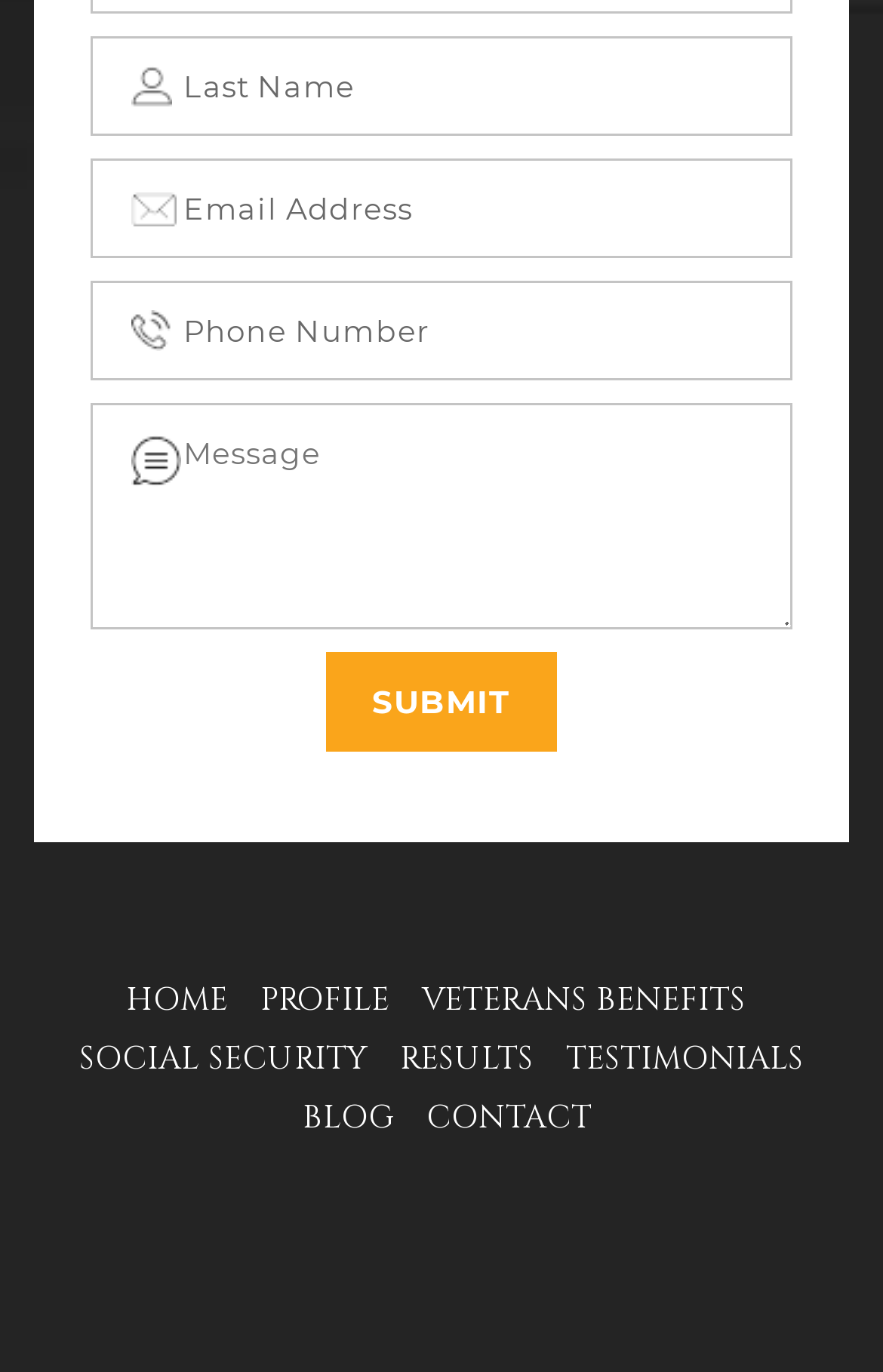Identify the bounding box coordinates for the element that needs to be clicked to fulfill this instruction: "View veterans benefits". Provide the coordinates in the format of four float numbers between 0 and 1: [left, top, right, bottom].

[0.478, 0.705, 0.845, 0.754]